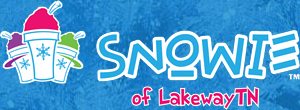Where is Snowie of Lakeway, TN located?
Using the image, give a concise answer in the form of a single word or short phrase.

Lakeway, Tennessee